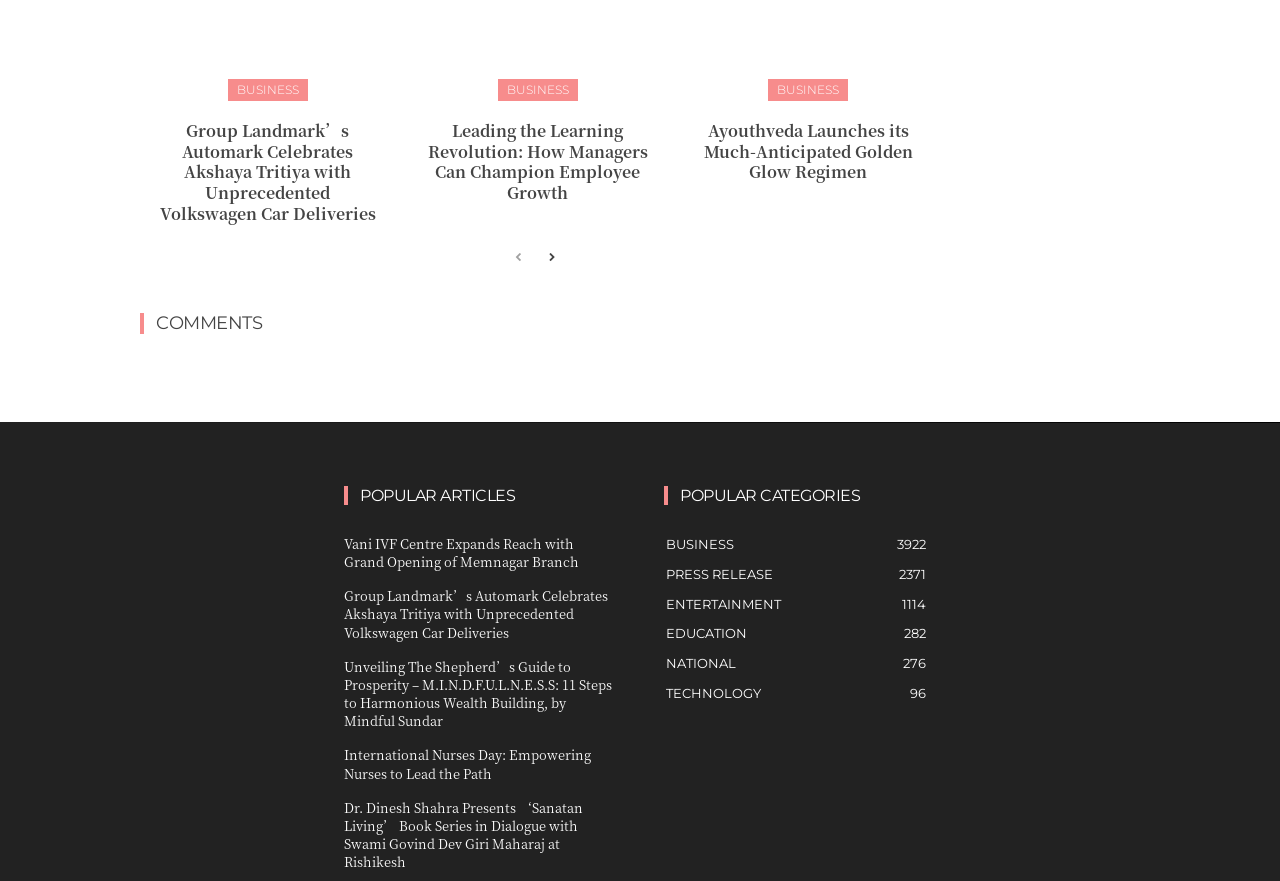Locate the bounding box coordinates of the element to click to perform the following action: 'Read 'Group Landmark’s Automark Celebrates Akshaya Tritiya with Unprecedented Volkswagen Car Deliveries''. The coordinates should be given as four float values between 0 and 1, in the form of [left, top, right, bottom].

[0.121, 0.137, 0.297, 0.255]